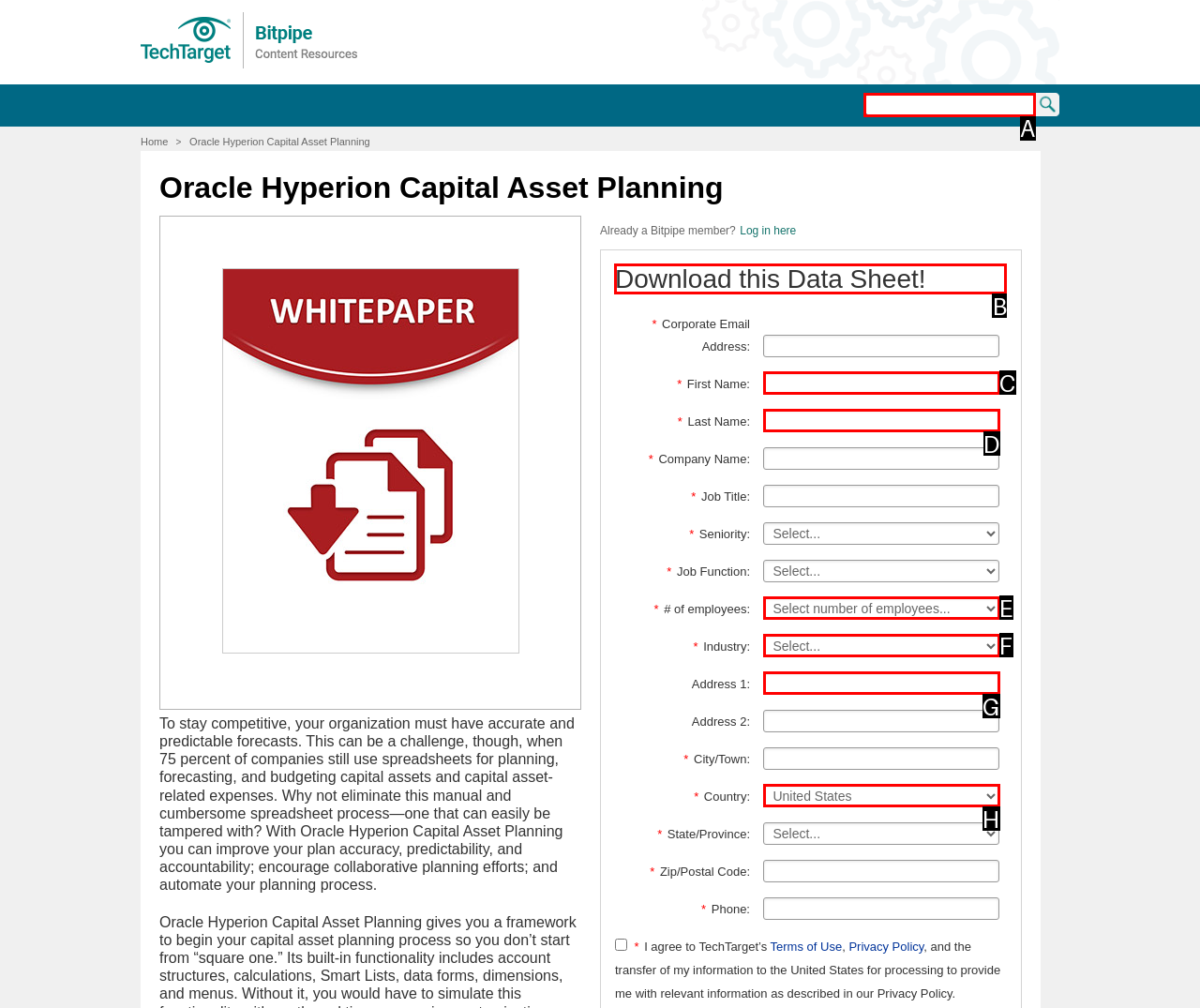Identify the letter of the UI element you need to select to accomplish the task: Download this Data Sheet!.
Respond with the option's letter from the given choices directly.

B